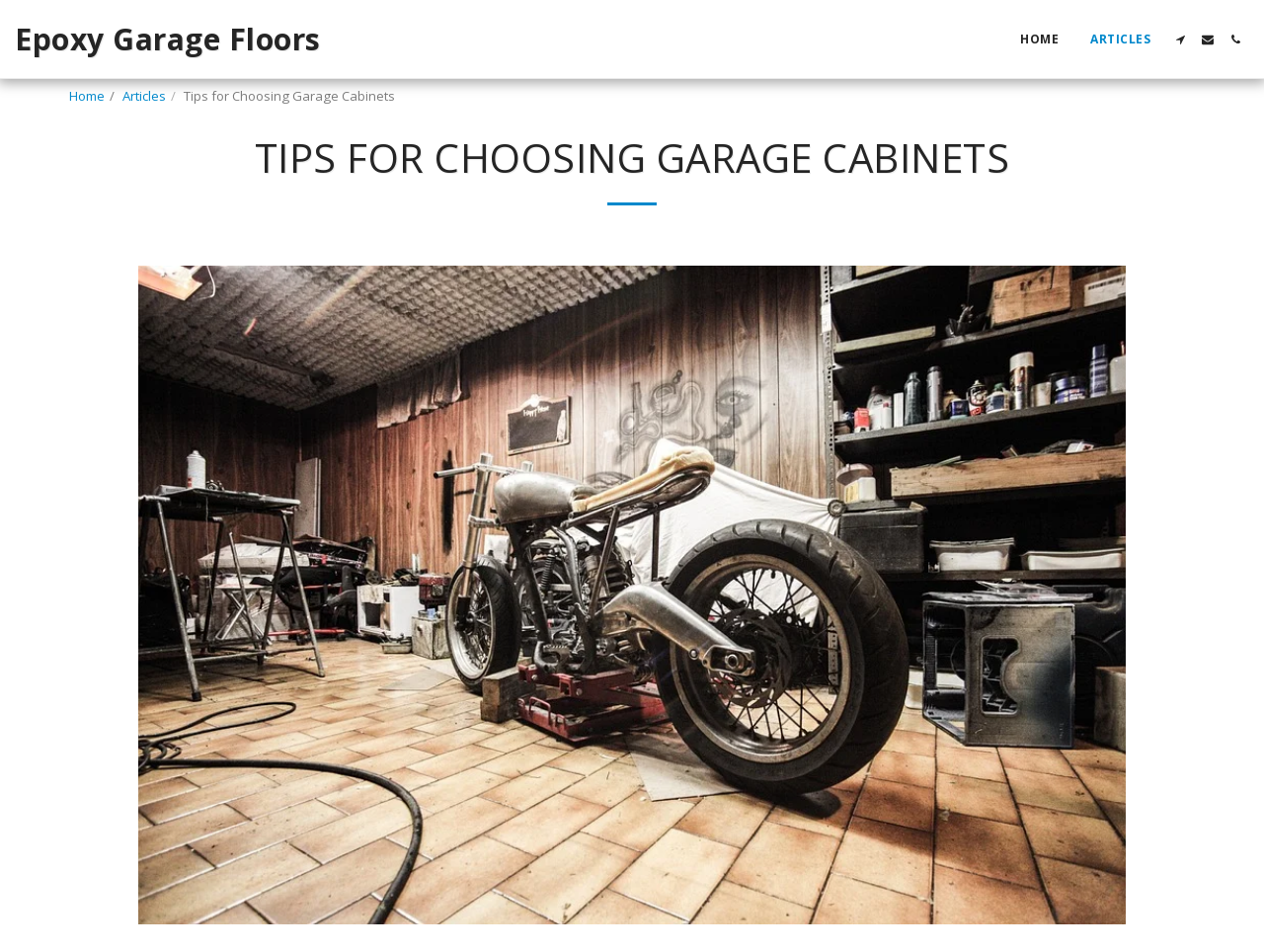Locate the bounding box of the UI element based on this description: "Articles". Provide four float numbers between 0 and 1 as [left, top, right, bottom].

[0.851, 0.029, 0.922, 0.053]